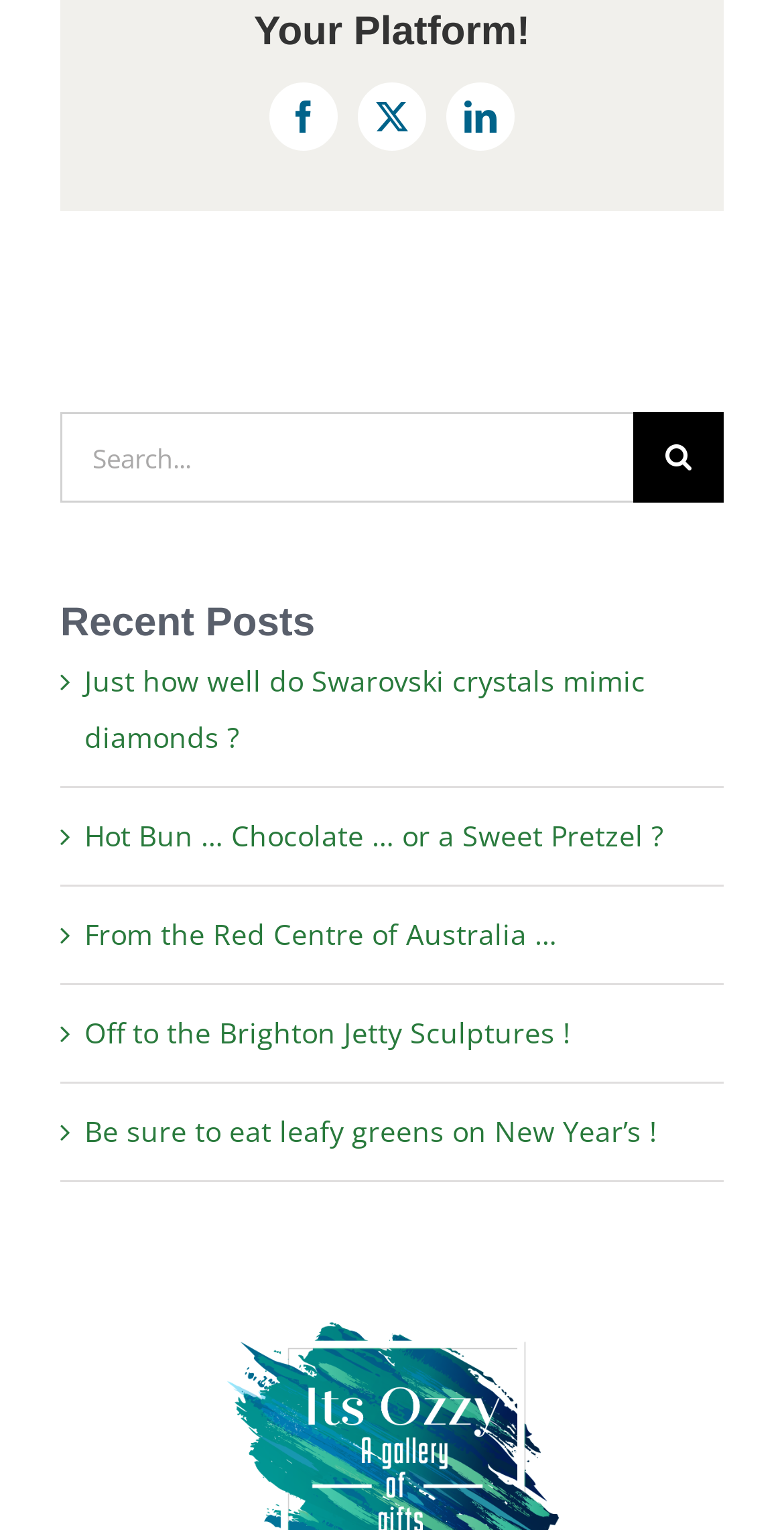Using the description: "Facebook", determine the UI element's bounding box coordinates. Ensure the coordinates are in the format of four float numbers between 0 and 1, i.e., [left, top, right, bottom].

[0.344, 0.054, 0.431, 0.099]